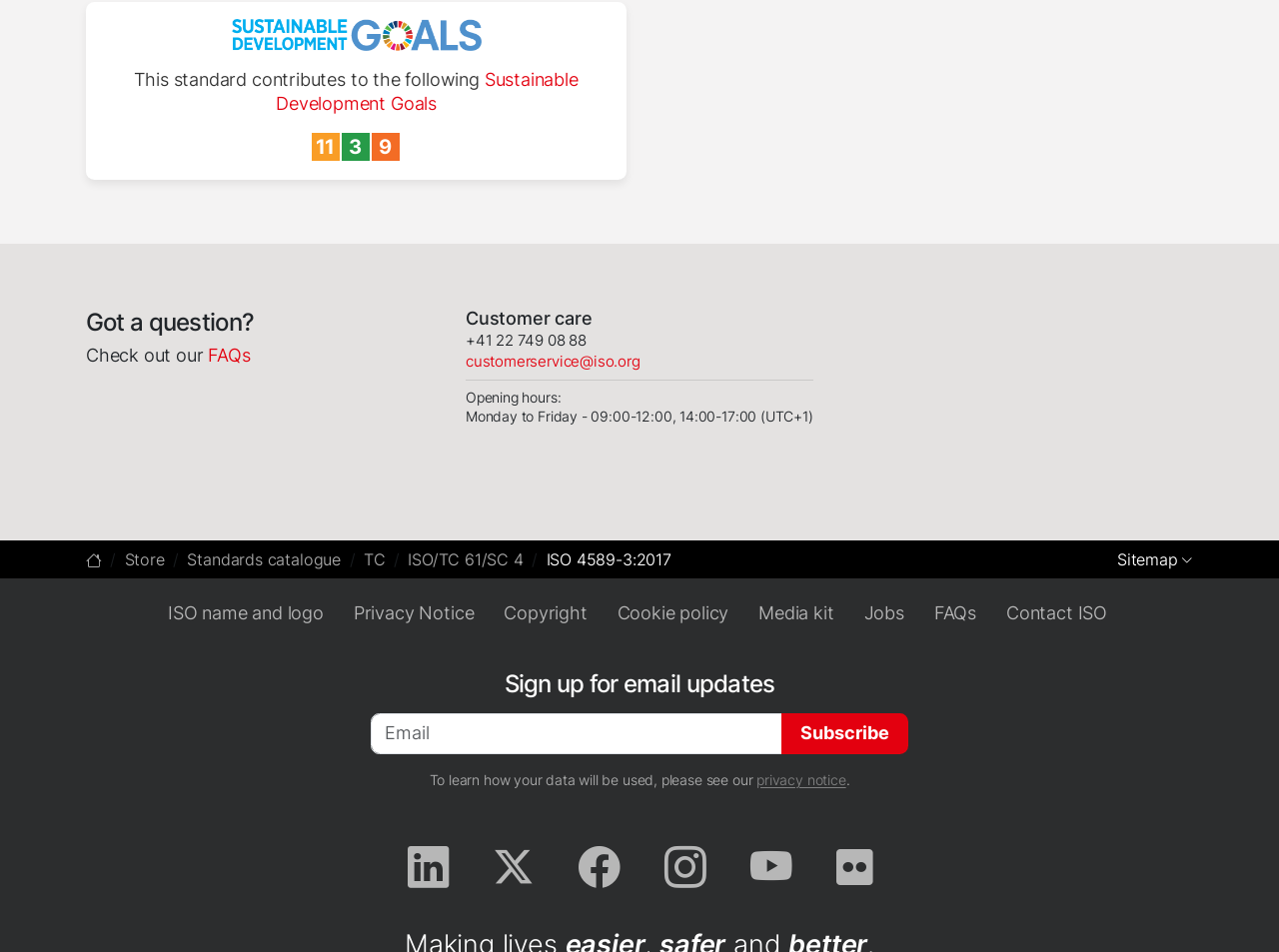Using the provided description: "ISO name and logo", find the bounding box coordinates of the corresponding UI element. The output should be four float numbers between 0 and 1, in the format [left, top, right, bottom].

[0.131, 0.632, 0.253, 0.658]